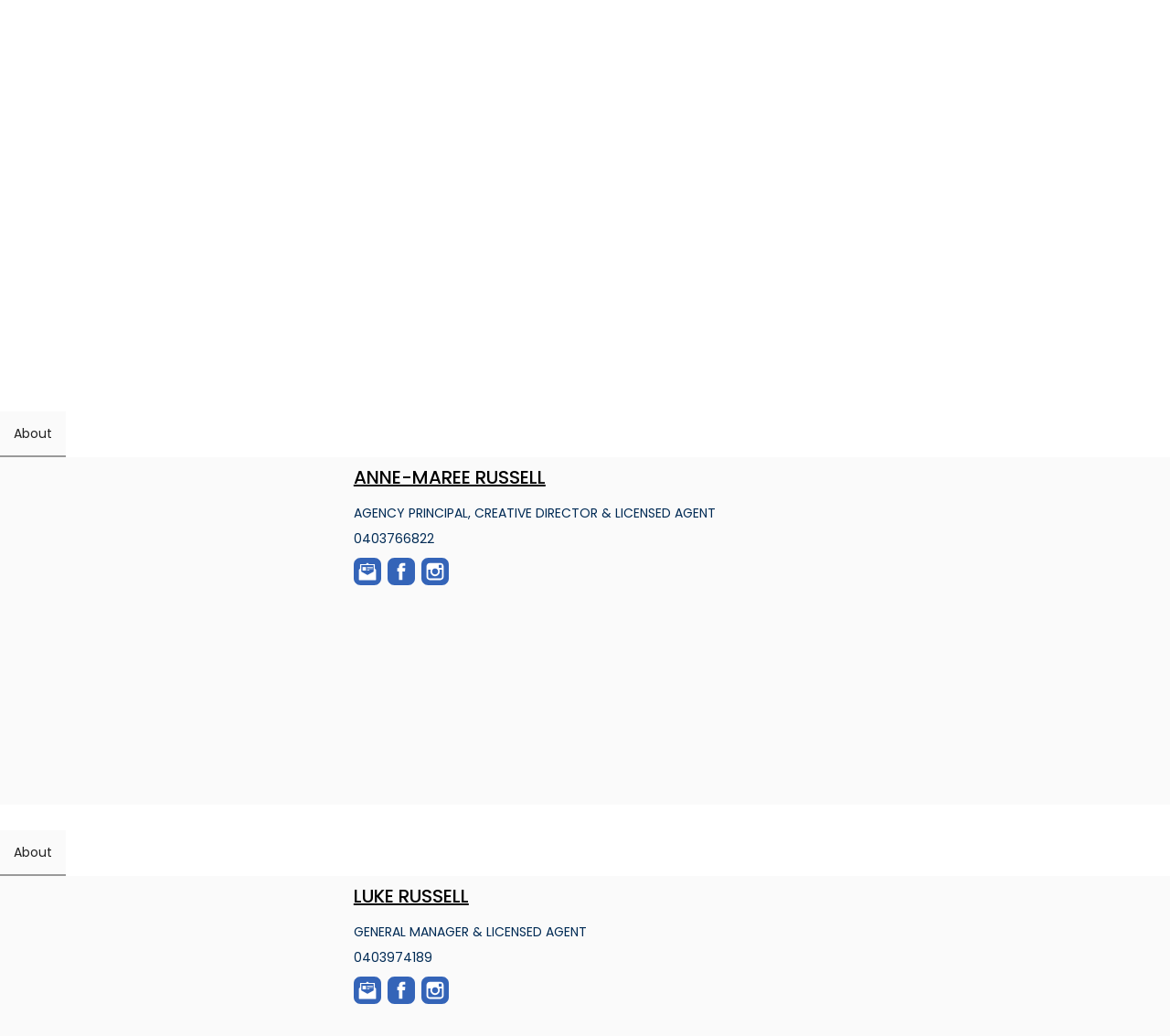Pinpoint the bounding box coordinates of the area that must be clicked to complete this instruction: "Follow Anne-Maree Russell on Facebook".

[0.331, 0.539, 0.355, 0.565]